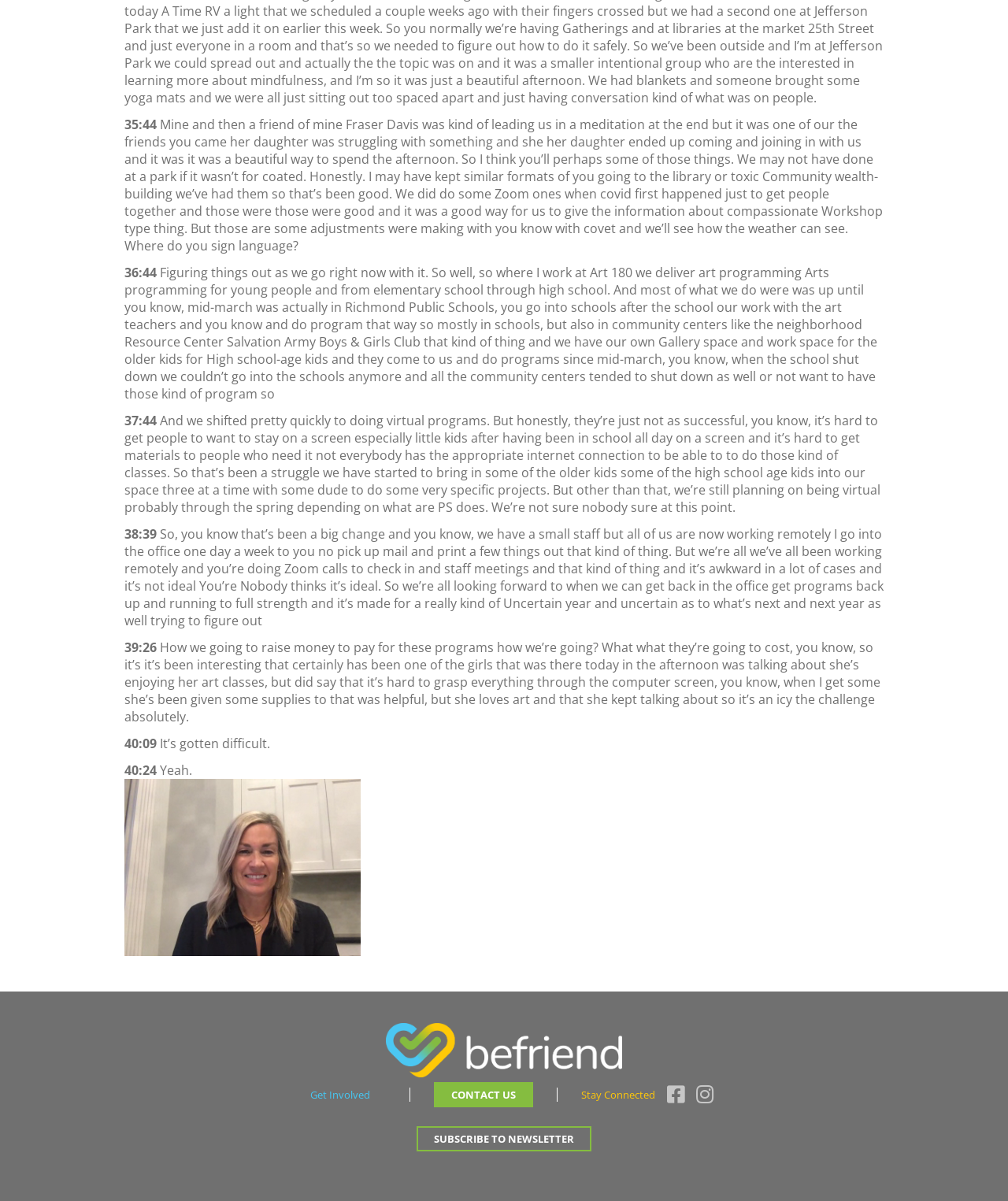Consider the image and give a detailed and elaborate answer to the question: 
What is the organization's main activity?

Based on the text, it is clear that the organization's main activity is art programming, specifically for young people from elementary school to high school. This is mentioned in the text as 'we deliver art programming Arts programming for young people'.